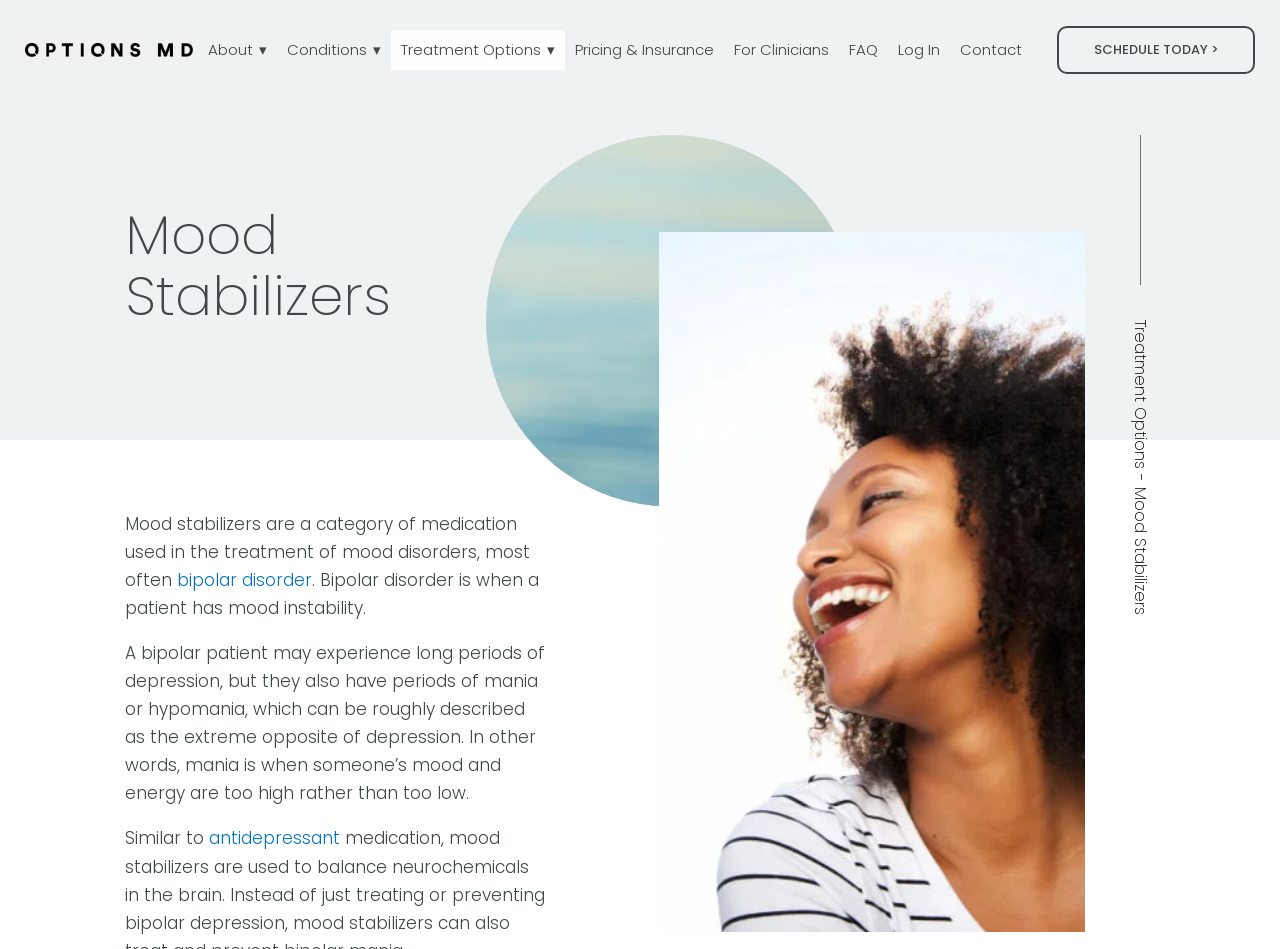What is bipolar disorder? Analyze the screenshot and reply with just one word or a short phrase.

Mood instability